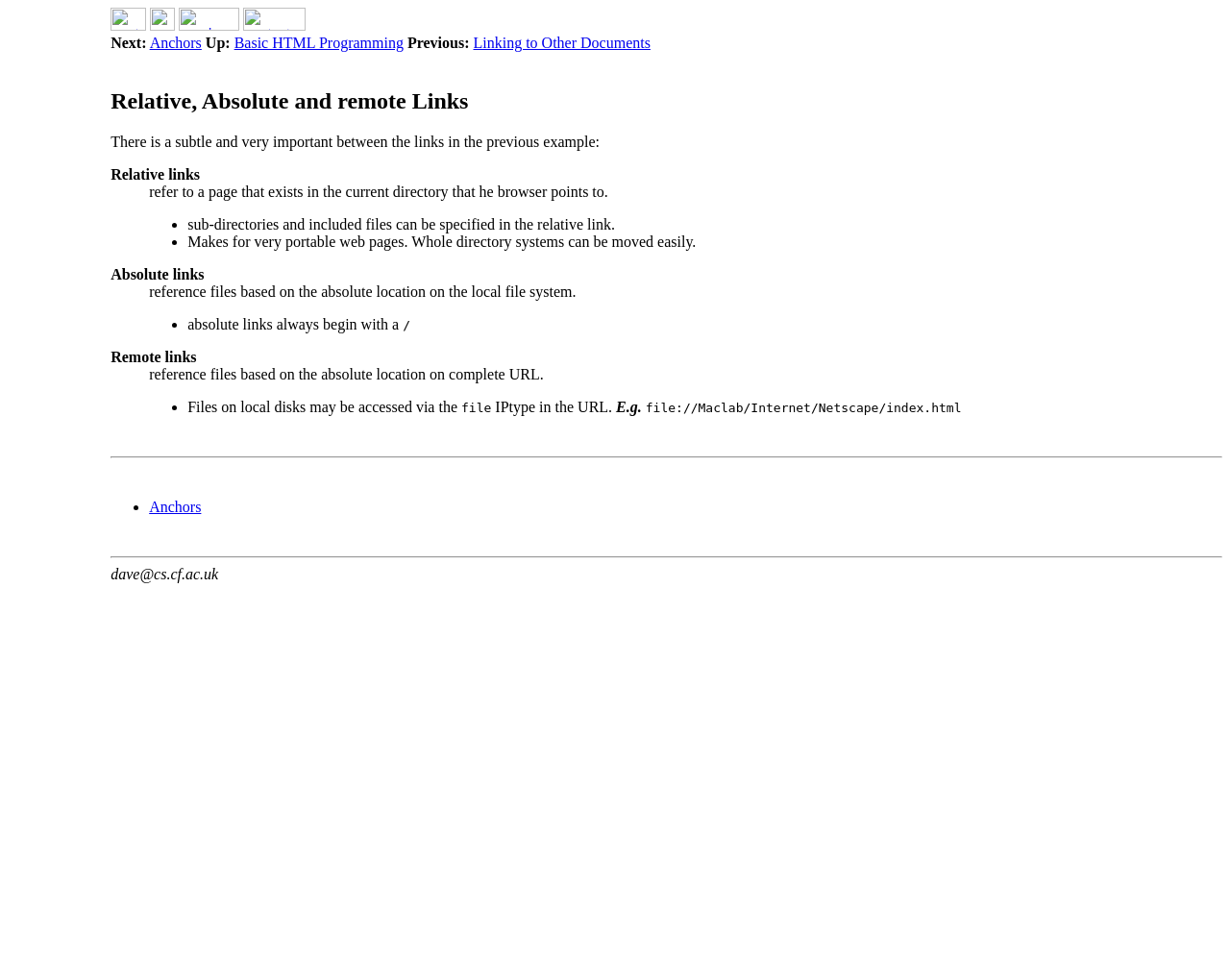Respond with a single word or short phrase to the following question: 
What is the purpose of relative links?

Makes for very portable web pages